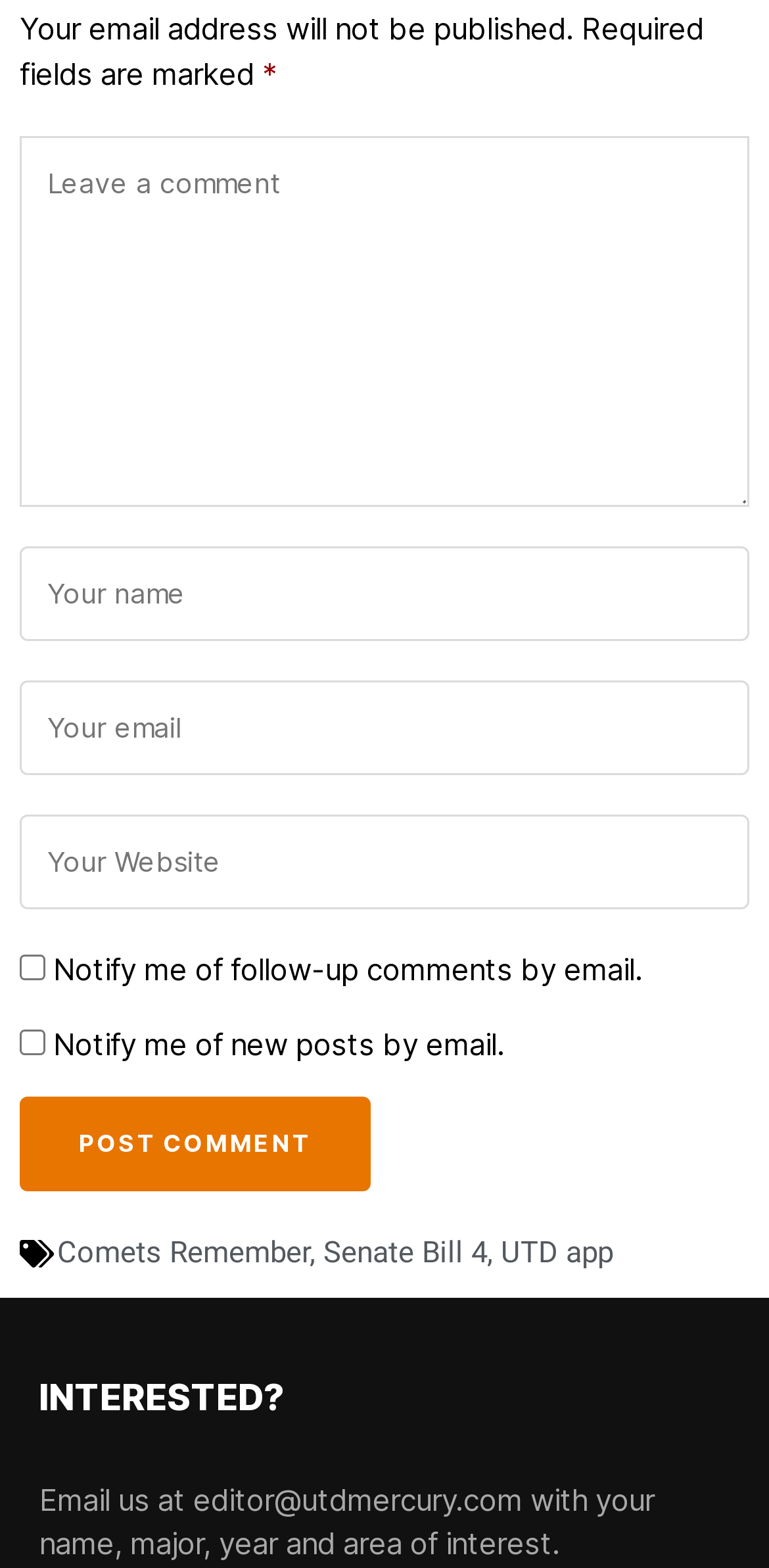Identify the bounding box coordinates of the region that should be clicked to execute the following instruction: "Email the editor".

[0.051, 0.944, 0.851, 0.996]